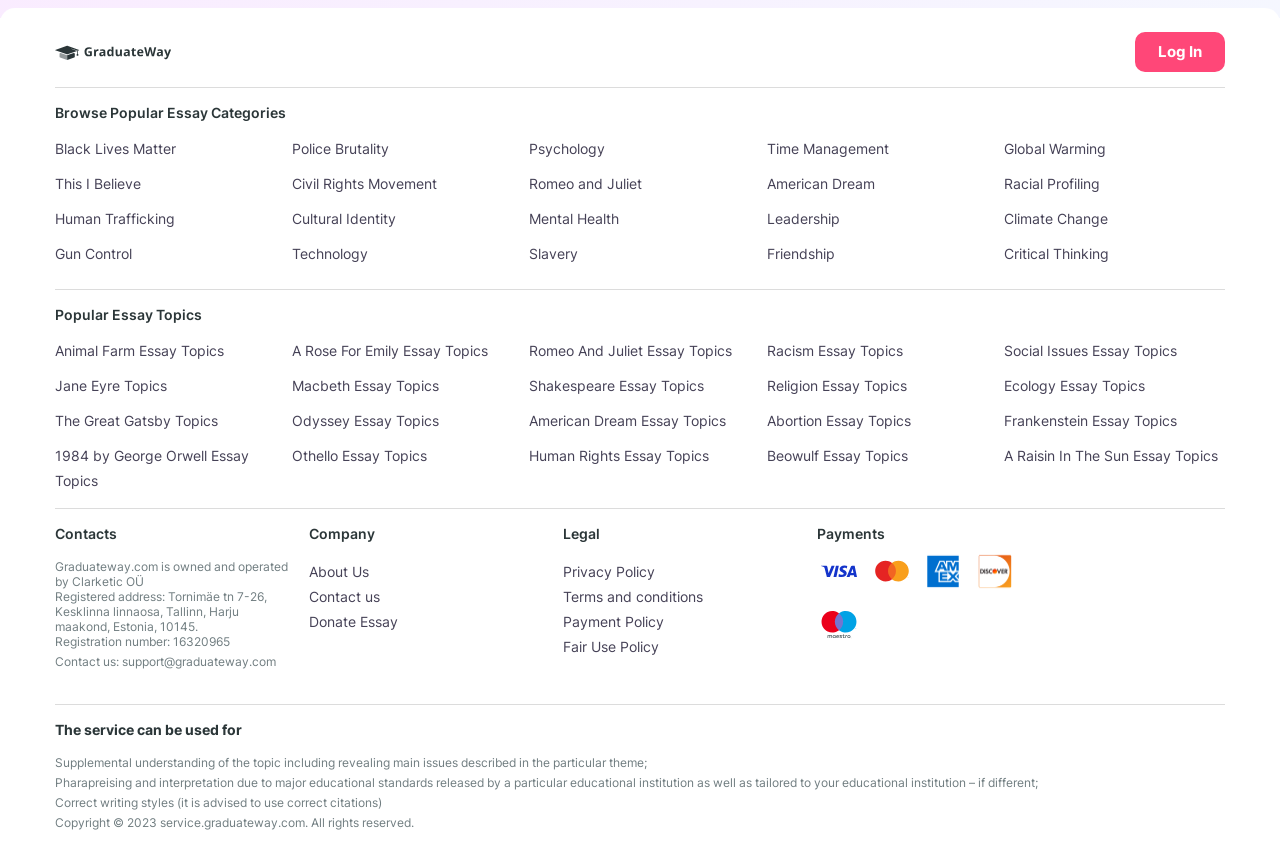Utilize the information from the image to answer the question in detail:
What is the purpose of the service provided by the website?

The purpose of the service is described at the bottom of the webpage, and it includes supplemental understanding of the topic, paraphrasing and interpretation, and correct writing styles, among other things.